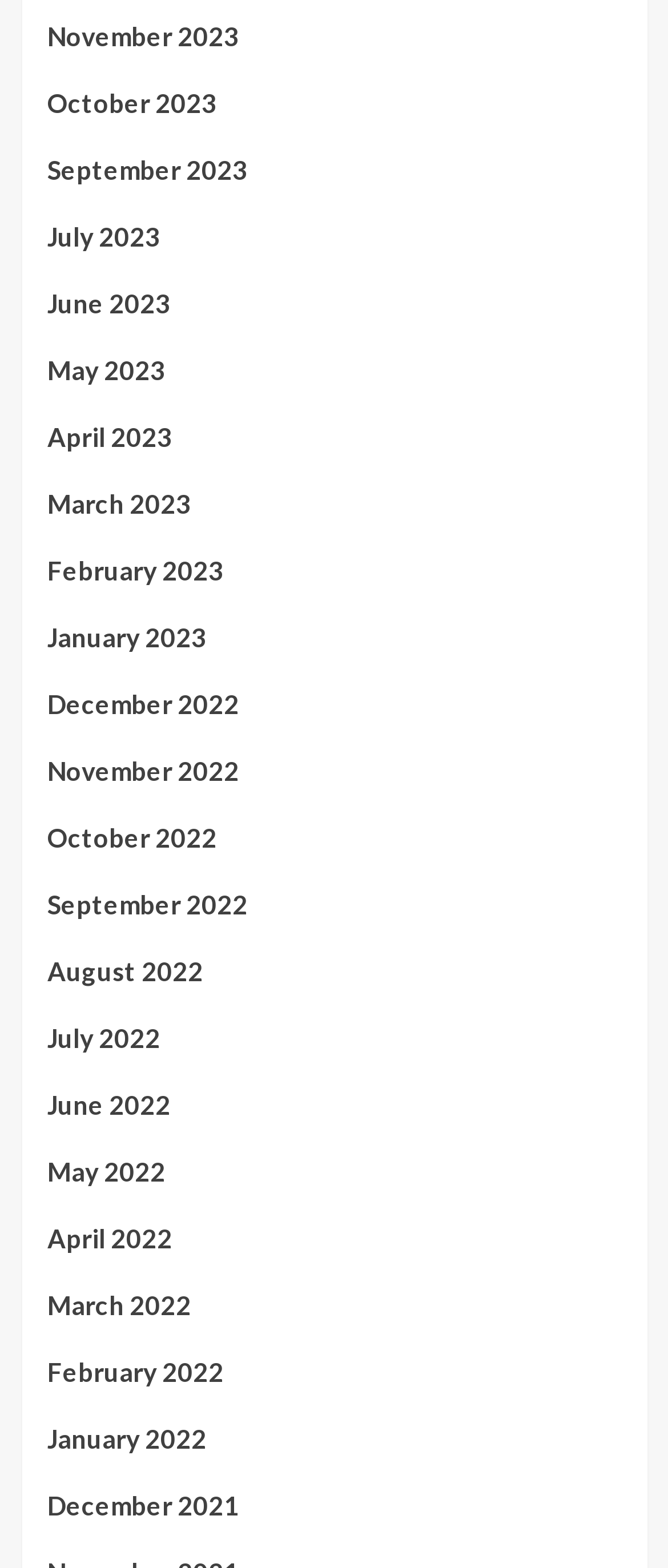Please look at the image and answer the question with a detailed explanation: How many links are there on the webpage?

I counted the number of link elements on the webpage and found 24 links, each representing a month from December 2021 to November 2023.